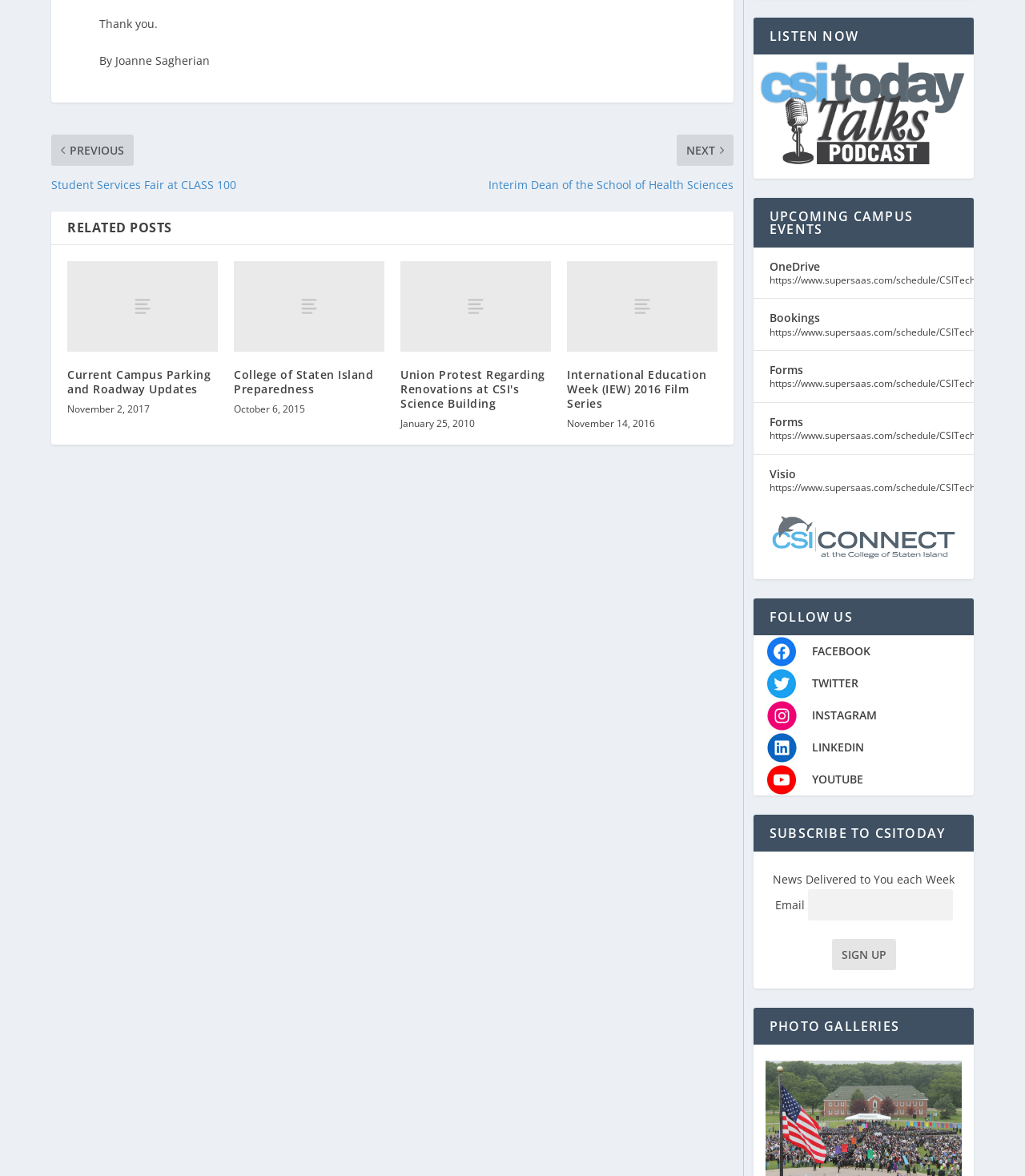Bounding box coordinates are specified in the format (top-left x, top-left y, bottom-right x, bottom-right y). All values are floating point numbers bounded between 0 and 1. Please provide the bounding box coordinate of the region this sentence describes: TWITTER

[0.792, 0.575, 0.837, 0.588]